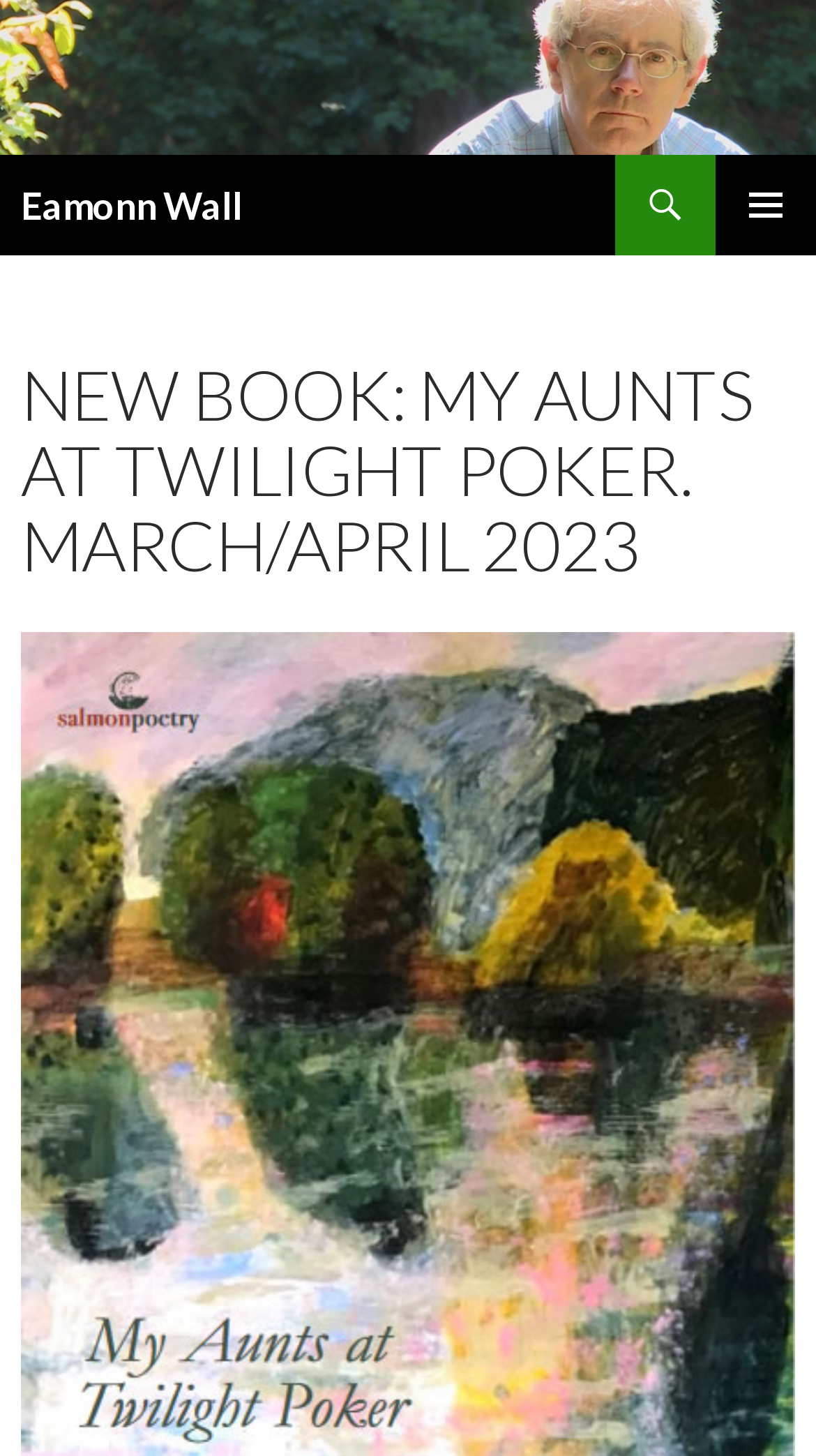Summarize the webpage in an elaborate manner.

The webpage is about Eamonn Wall, an author and educator. At the top of the page, there is a large image of Eamonn Wall, spanning the entire width of the page. Below the image, there is a heading with the text "Eamonn Wall" and a link with the same text. 

To the top-right of the image, there are three links: "Eamonn Wall", "Search", and a button labeled "PRIMARY MENU". The "Search" link is relatively small and located near the top-right corner of the page. The "PRIMARY MENU" button is also located at the top-right corner, but slightly below the "Search" link.

Below the image and the links, there is a "SKIP TO CONTENT" link, which is centered at the top of the page. 

The main content of the page is divided into sections, with a header section that spans the entire width of the page. The header section contains a heading that announces a new book titled "MY AUNTS AT TWILIGHT POKER" to be released in March/April 2023.